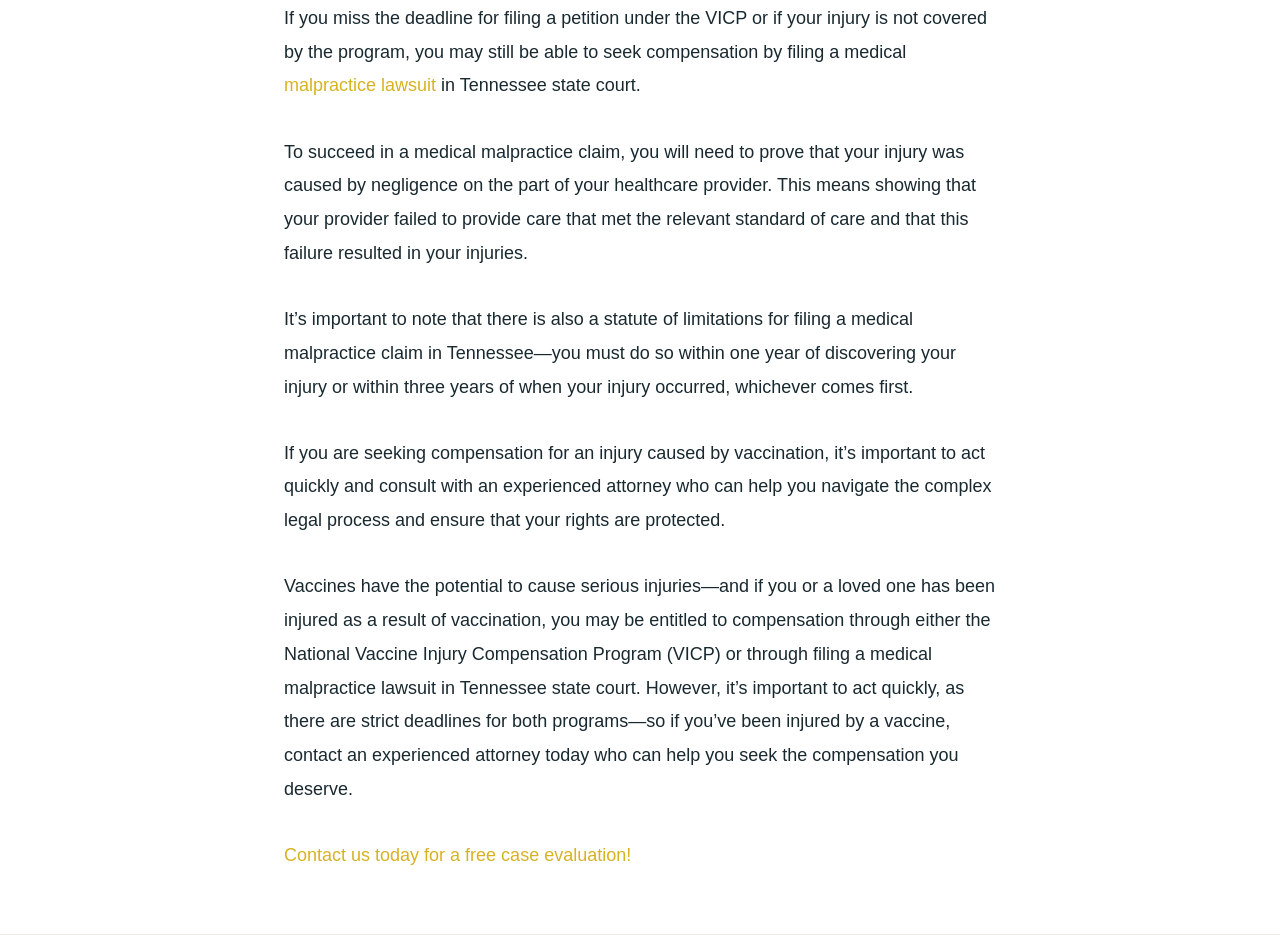What is the deadline for filing a medical malpractice claim in Tennessee?
Craft a detailed and extensive response to the question.

According to the webpage, the deadline for filing a medical malpractice claim in Tennessee is one year of discovering the injury or within three years of when the injury occurred, whichever comes first.